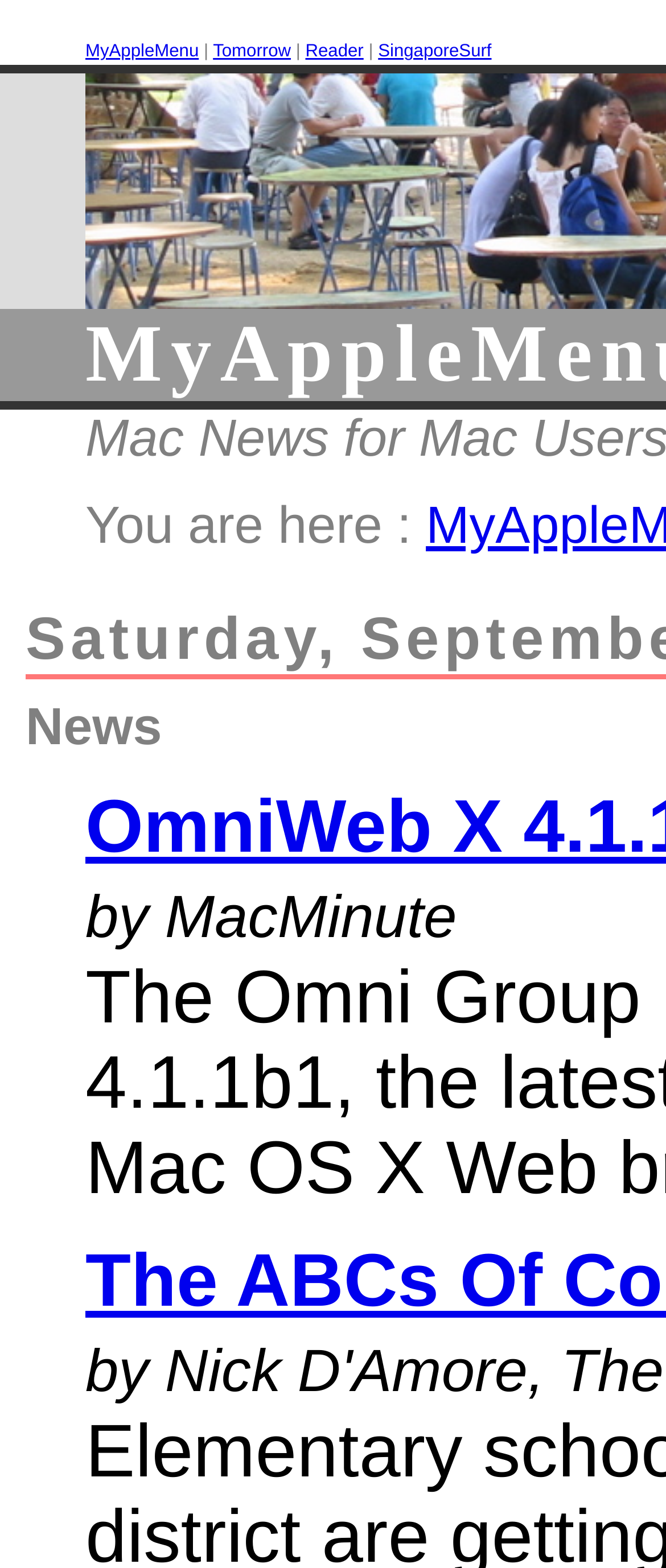What type of content is featured on the website?
Please ensure your answer to the question is detailed and covers all necessary aspects.

The name 'MyAppleMenu' and the presence of links like 'Tomorrow' and 'SingaporeSurf' suggest that the website features content related to Apple products or services, but the exact type of content is not specified.